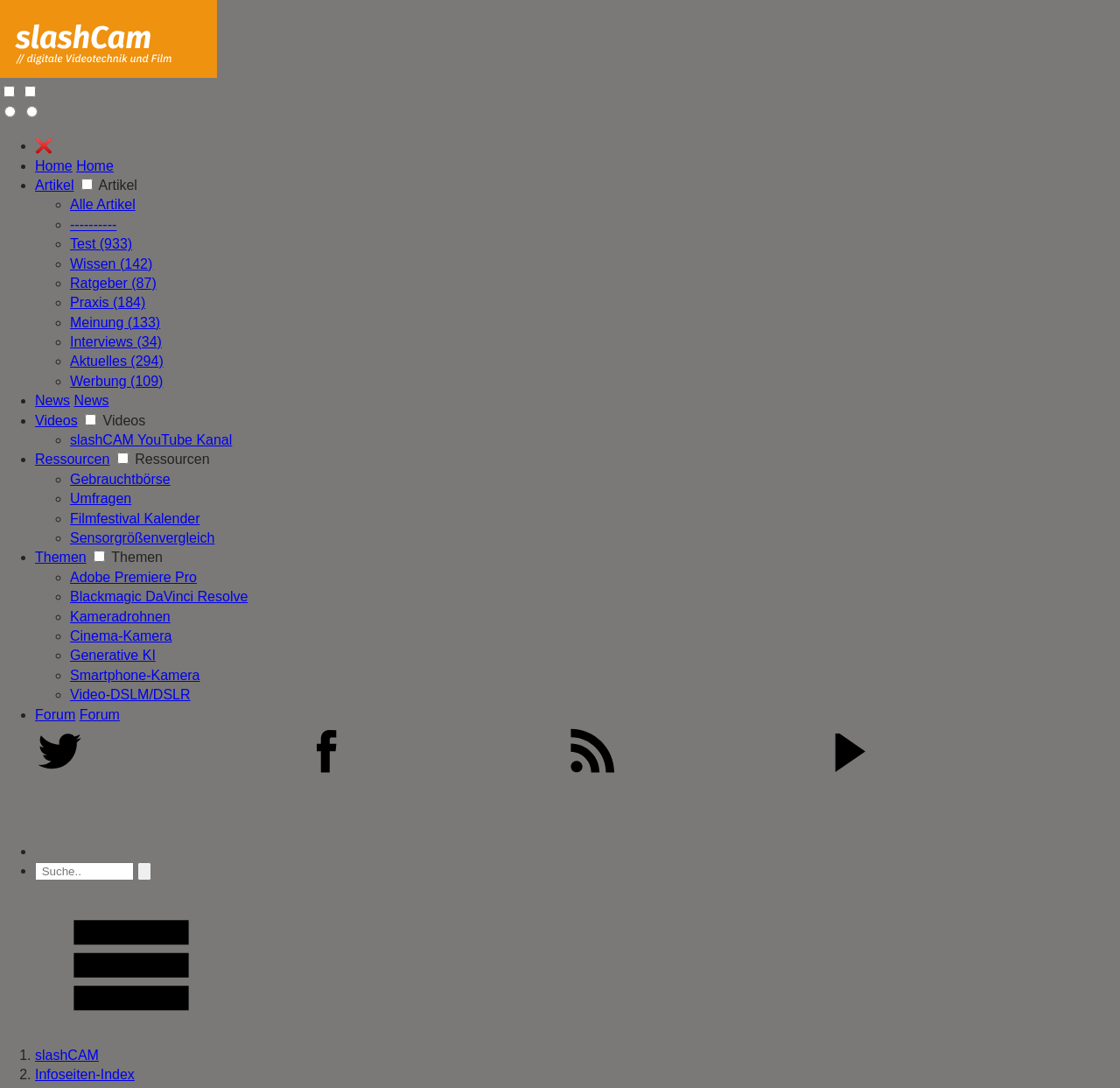Determine the bounding box coordinates of the clickable element necessary to fulfill the instruction: "Click on the Forum link". Provide the coordinates as four float numbers within the 0 to 1 range, i.e., [left, top, right, bottom].

[0.031, 0.65, 0.067, 0.663]